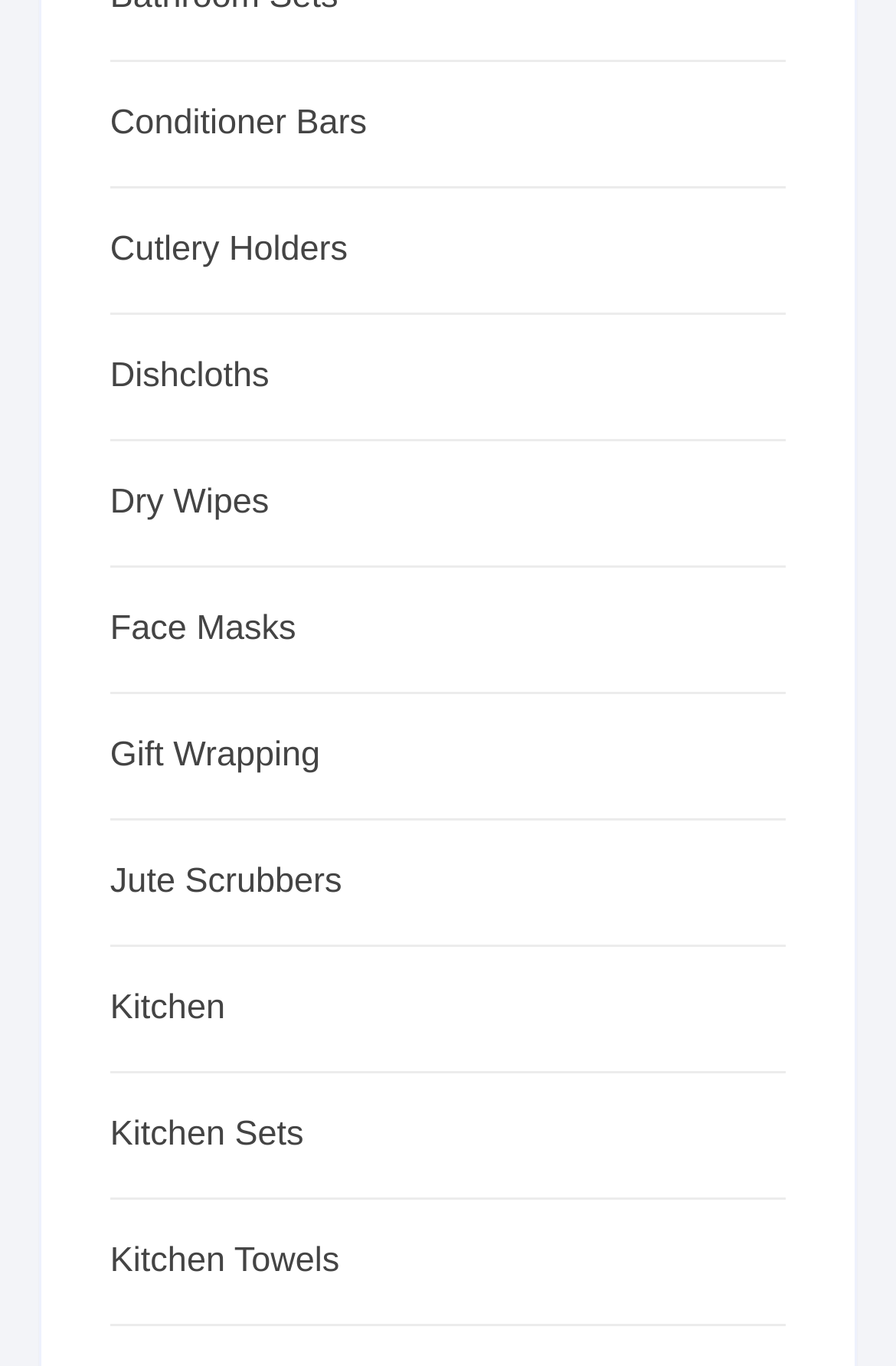Answer the question briefly using a single word or phrase: 
How many categories are listed?

9